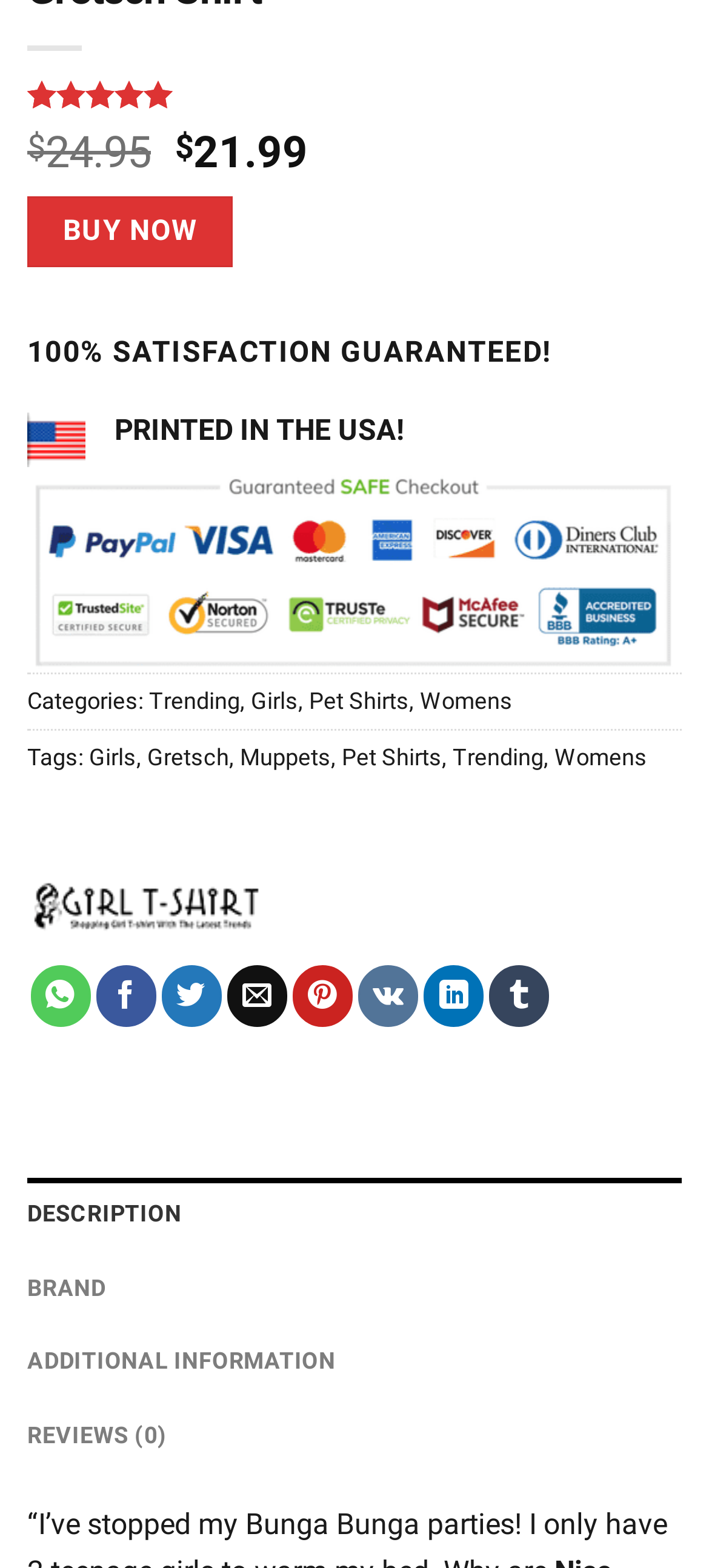Please determine the bounding box coordinates, formatted as (top-left x, top-left y, bottom-right x, bottom-right y), with all values as floating point numbers between 0 and 1. Identify the bounding box of the region described as: GET SPECIAL OFFER

None